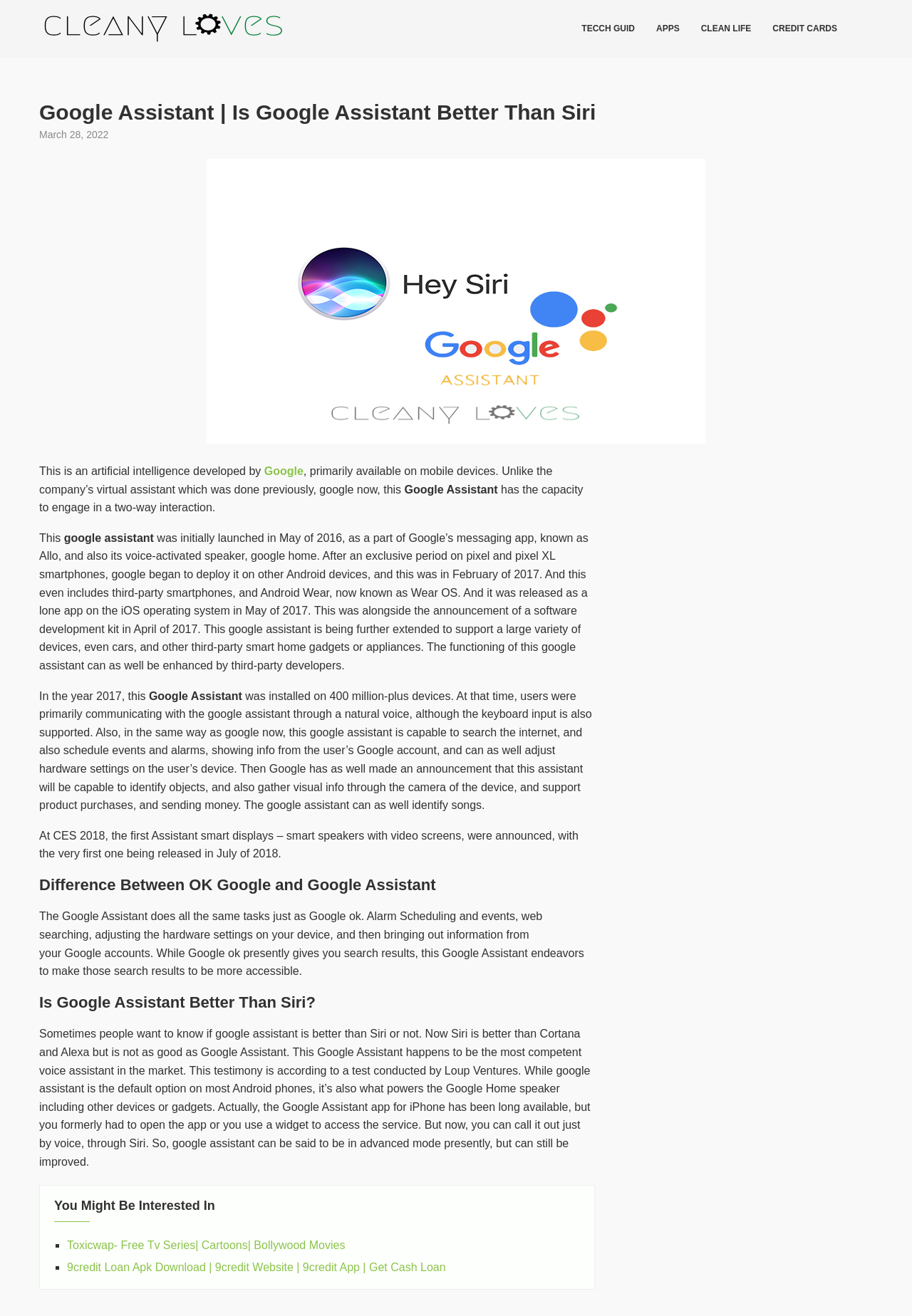Pinpoint the bounding box coordinates of the clickable element to carry out the following instruction: "Read the article about the difference between OK Google and Google Assistant."

[0.043, 0.665, 0.652, 0.68]